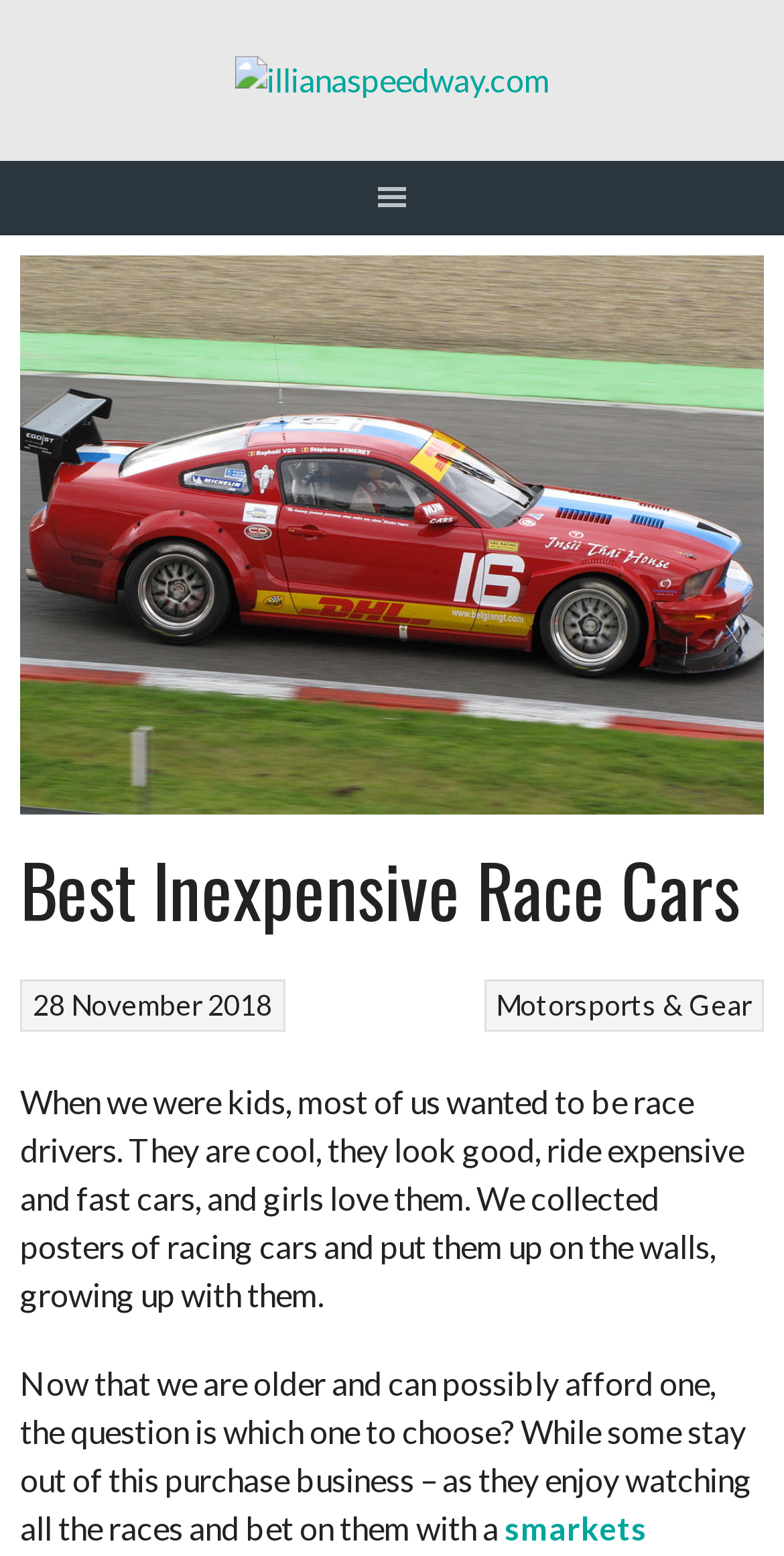Based on the element description 28 November 201822 June 2022, identify the bounding box coordinates for the UI element. The coordinates should be in the format (top-left x, top-left y, bottom-right x, bottom-right y) and within the 0 to 1 range.

[0.042, 0.635, 0.347, 0.657]